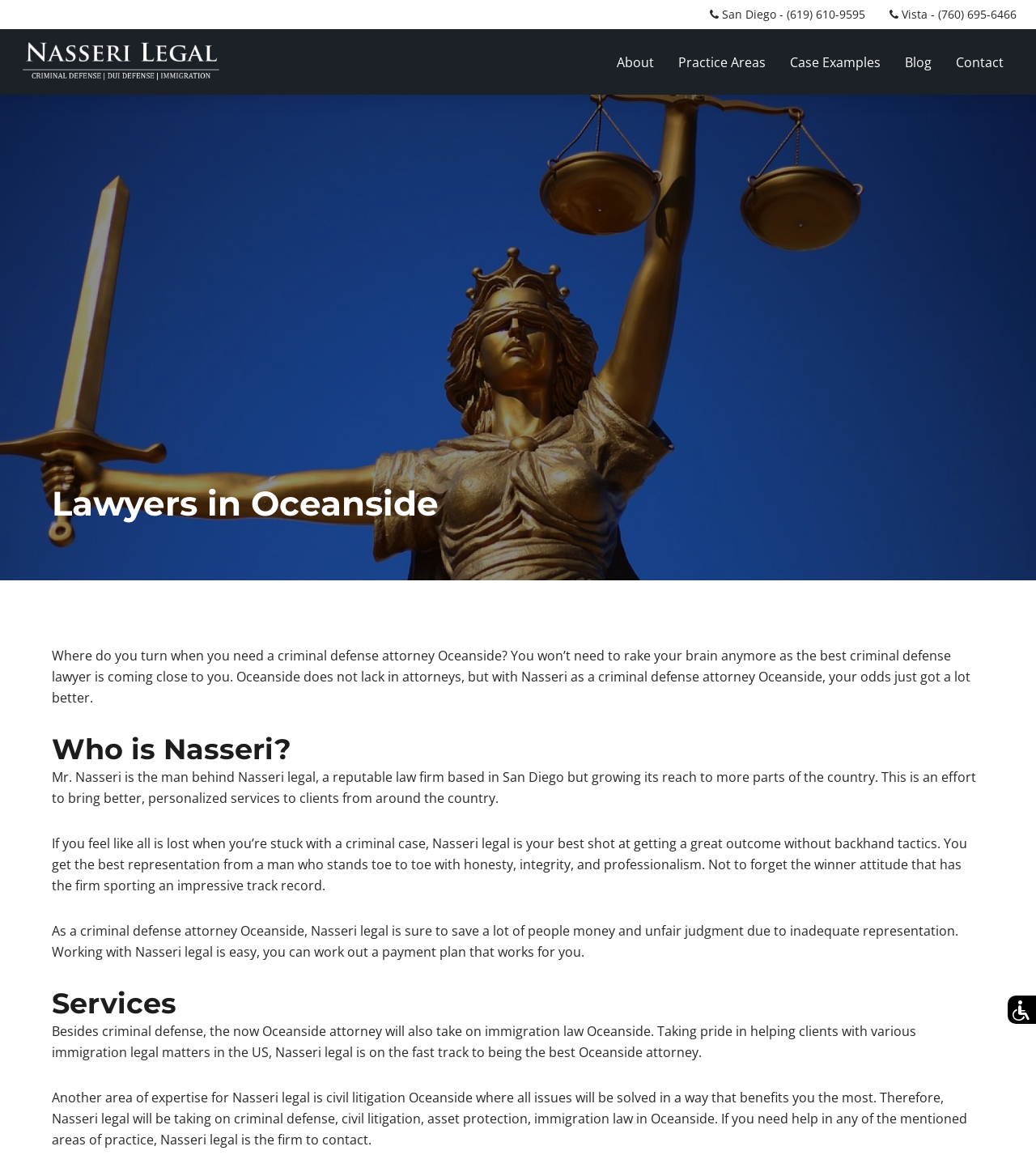Find the bounding box coordinates for the UI element whose description is: "Vista - (760) 695-6466". The coordinates should be four float numbers between 0 and 1, in the format [left, top, right, bottom].

[0.859, 0.006, 0.981, 0.019]